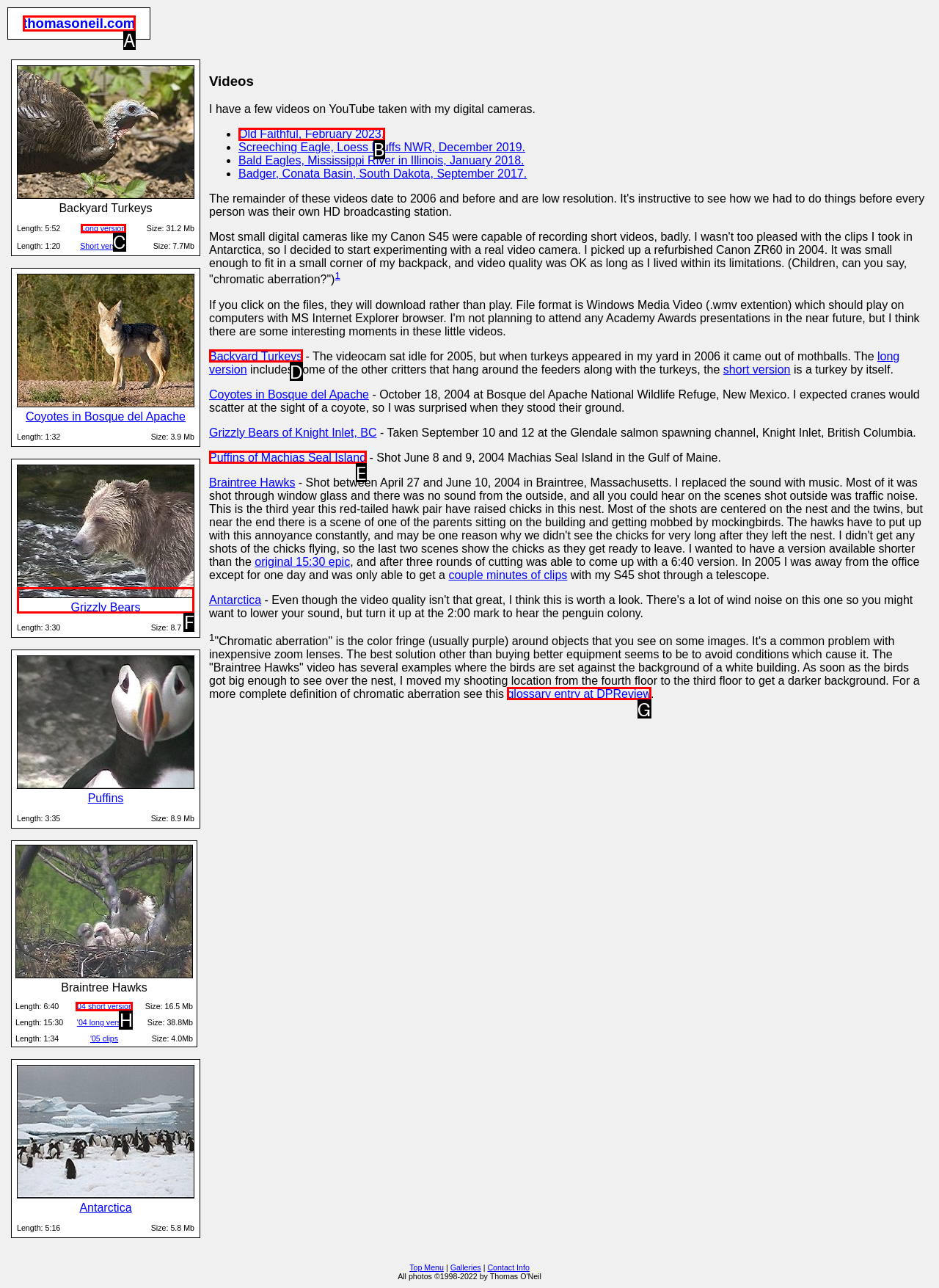Identify the HTML element to click to fulfill this task: Click on the link to watch Grizzly Bears video
Answer with the letter from the given choices.

F